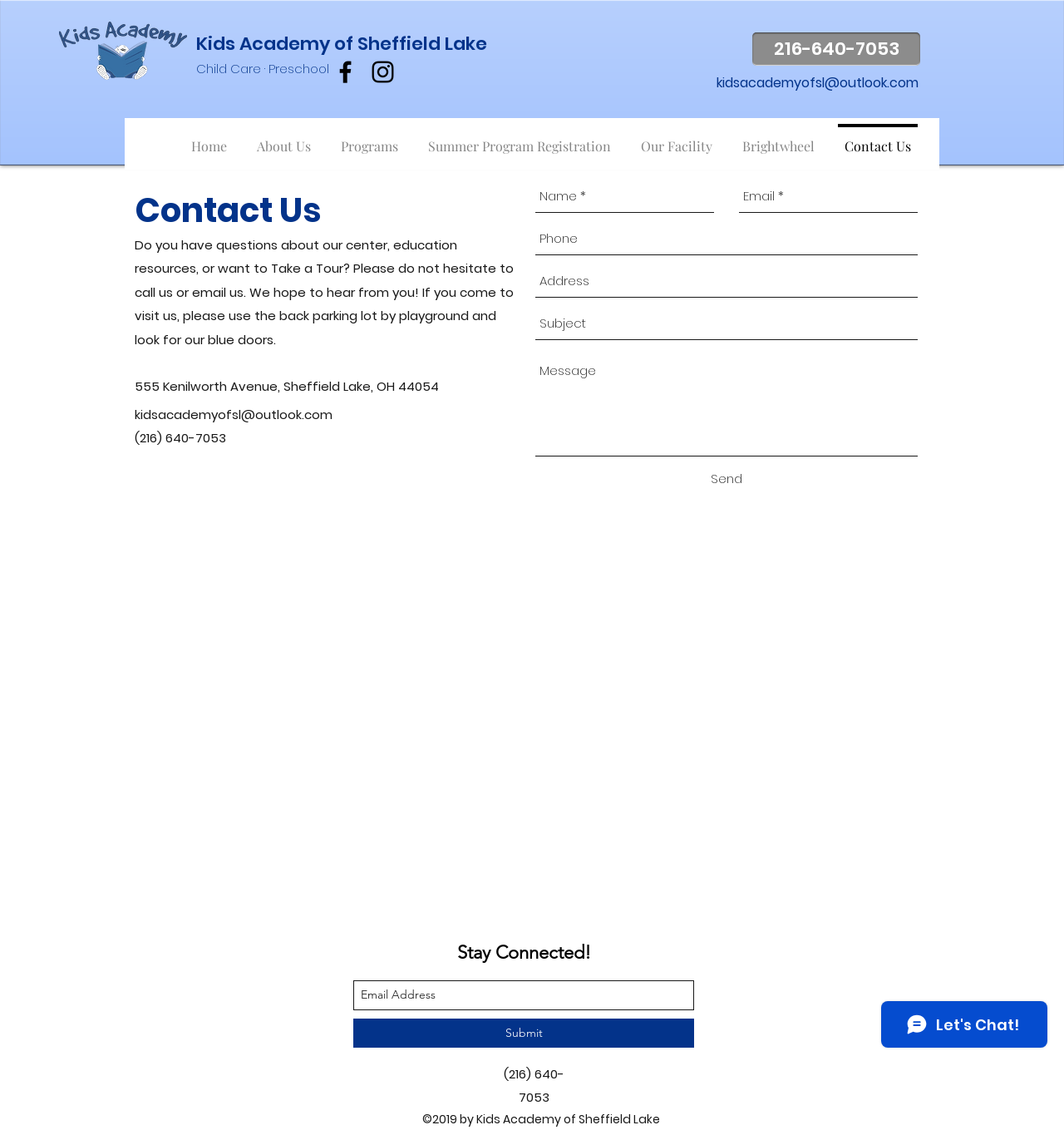What is the phone number to contact Kids Academy?
Please answer the question with as much detail and depth as you can.

I found the phone number by looking at the contact information section on the webpage, where it is listed as '(216) 640-7053'.